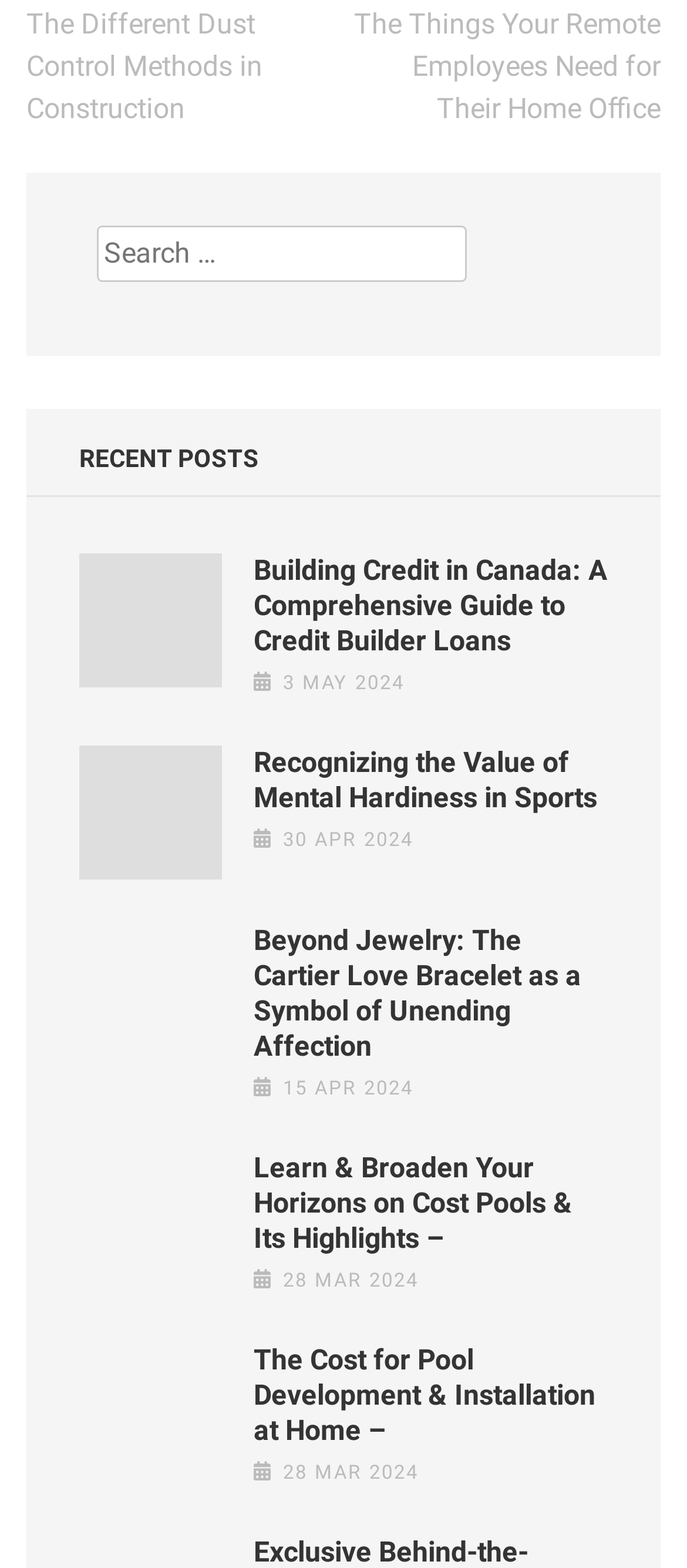Please answer the following question using a single word or phrase: 
What is the date of the oldest post?

28 MAR 2024